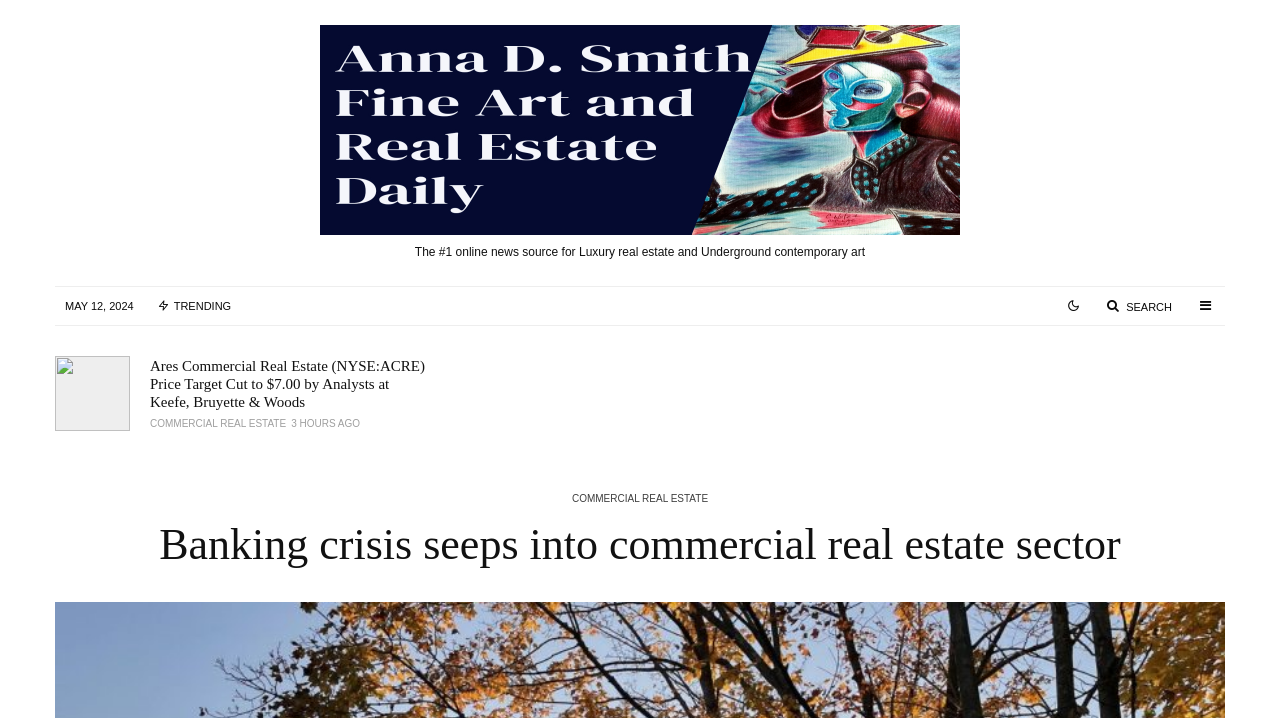Offer a detailed explanation of the webpage layout and contents.

This webpage appears to be a news source focused on luxury real estate and underground art. At the top, there is a link to the website's main page, followed by a date "MAY 12, 2024" and a "TRENDING" section. To the right of these elements, there are three icons: a search icon, a bell icon, and another unidentified icon.

Below these top elements, there are three articles, each with a heading, a link to the article, and a timestamp indicating when the article was posted. The first article's heading is "Ares Commercial Real Estate (NYSE:ACRE) Price Target Cut to $7.00 by Analysts at Keefe, Bruyette & Woods", and it was posted 3 hours ago. The second article's heading is "Block nears opening of par-3 golf course at Oakwood Country Club", and it was posted 20 hours ago. The third article's heading is "Healthy commercial real estate = healthy community", and it was posted 21 hours ago.

Each article has a category label "COMMERCIAL REAL ESTATE" below its heading. There is also a separate link to the "COMMERCIAL REAL ESTATE" category at the bottom of the page.

At the very top of the page, there is a large heading "Banking crisis seeps into commercial real estate sector" that spans the entire width of the page. Below this heading, there is a figure, likely an image, and a "Close" button.